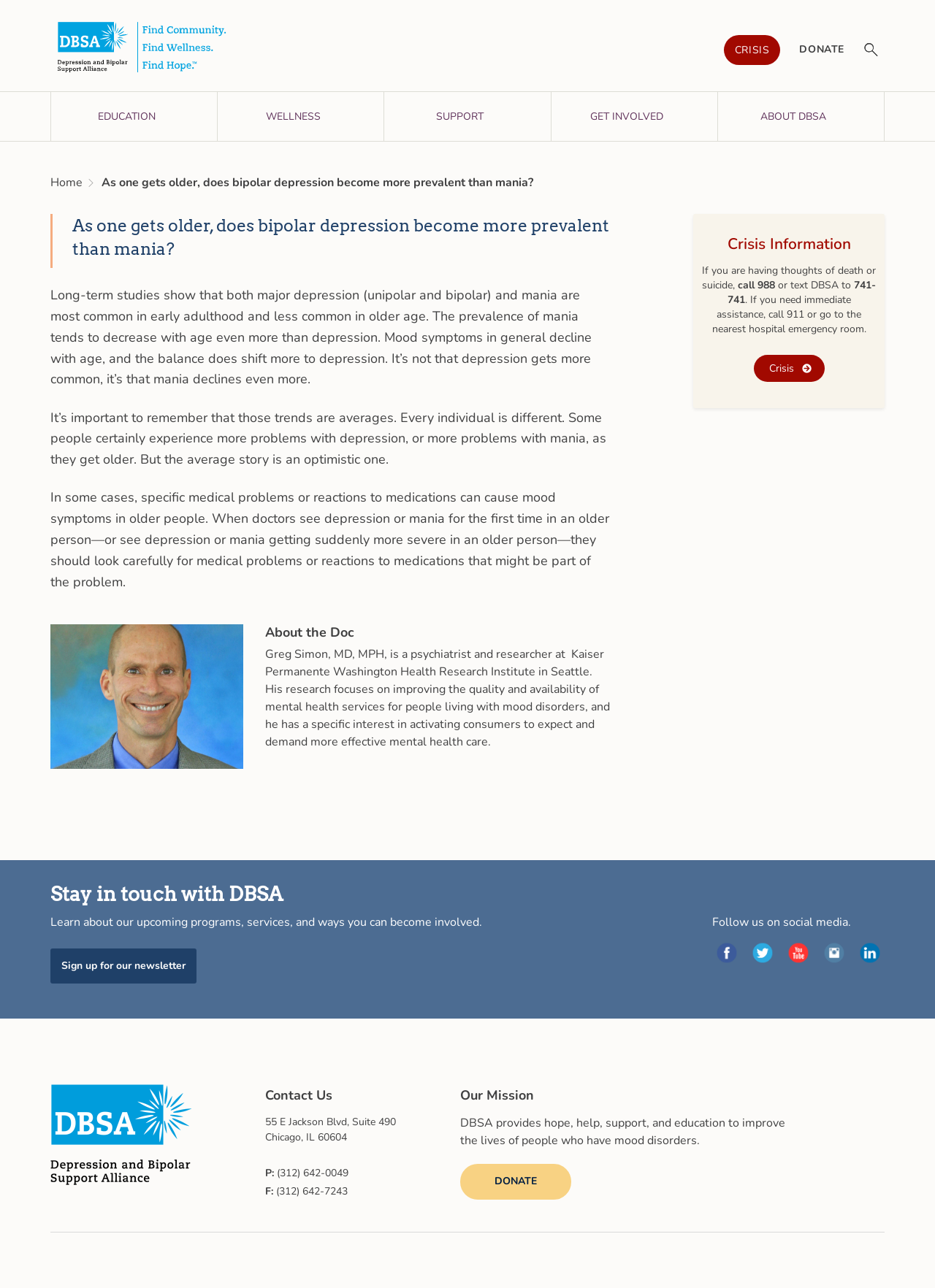Offer an extensive depiction of the webpage and its key elements.

This webpage is about the Depression and Bipolar Support Alliance (DBSA). At the top left, there is a DBSA logo, and next to it, there are links to "CRISIS" and "DONATE". A search box is located at the top right. Below the top section, there are five main navigation links: "EDUCATION", "WELLNESS", "SUPPORT", "GET INVOLVED", and "ABOUT DBSA".

The main content of the page is divided into two sections. The left section has a heading "As one gets older, does bipolar depression become more prevalent than mania?" and a subheading with the same text. Below the heading, there are three paragraphs of text discussing the prevalence of depression and mania in older adults. The text explains that while depression becomes more common with age, mania tends to decrease, and that individual experiences can vary.

Below the paragraphs, there is a section about the author, Greg Simon, MD, MPH, with a heading "About the Doc". The section provides a brief bio of the author, including his research focus and interests.

The right section of the main content has a heading "Crisis Information" and provides information on what to do in case of a crisis, including phone numbers and text lines to call. There is also a link to "Crisis" with an accompanying image.

At the bottom of the page, there are several sections. One section has a heading "Stay in touch with DBSA" and invites users to learn about upcoming programs and services. There is a link to sign up for the newsletter. Another section has a heading "Follow us on social media" and provides links to DBSA's social media profiles, including Facebook, Twitter, YouTube, Instagram, and LinkedIn. The final sections provide contact information, including an address, phone numbers, and fax numbers, as well as a statement of DBSA's mission.